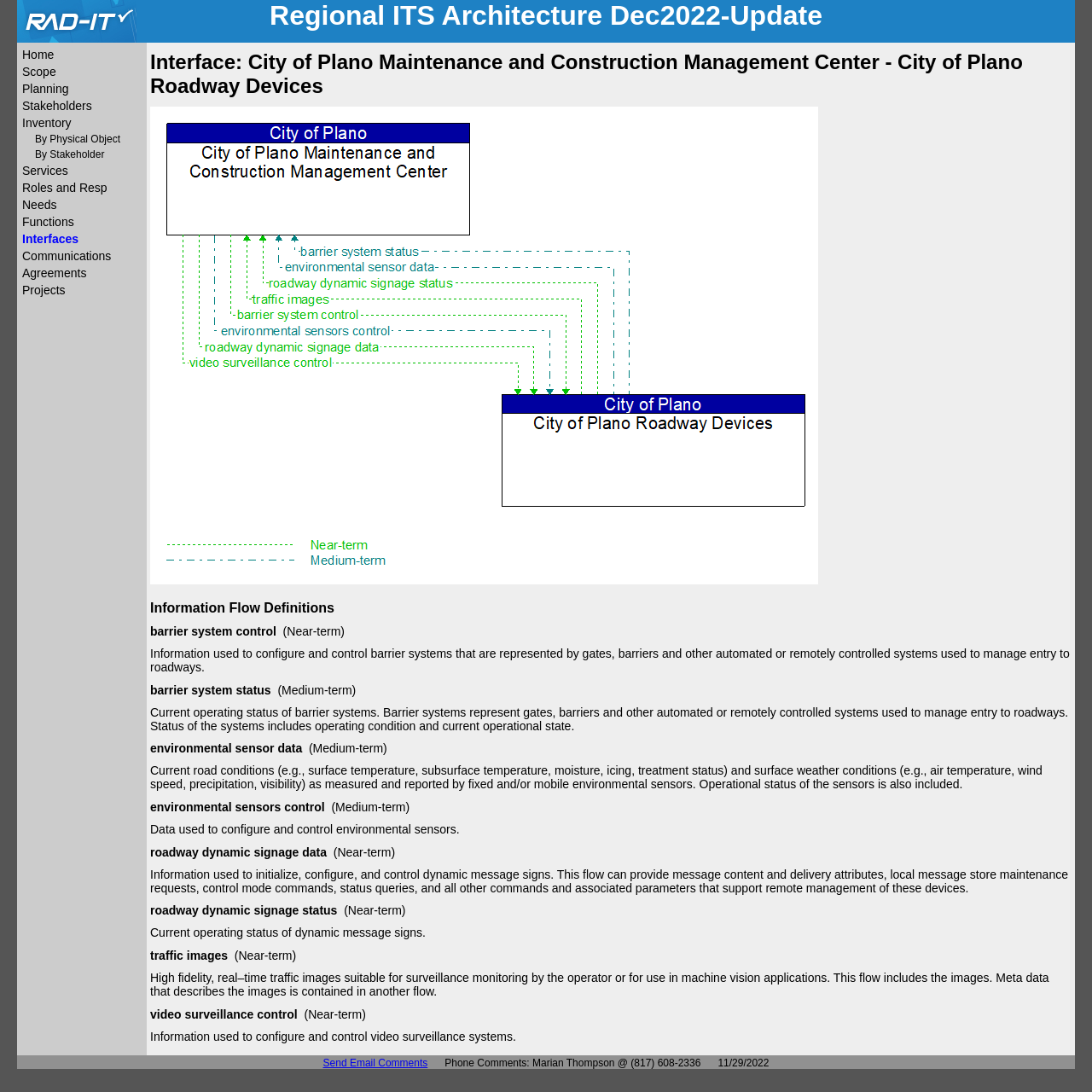Please find and report the bounding box coordinates of the element to click in order to perform the following action: "View the 'Information Flow Definitions'". The coordinates should be expressed as four float numbers between 0 and 1, in the format [left, top, right, bottom].

[0.138, 0.55, 0.981, 0.564]